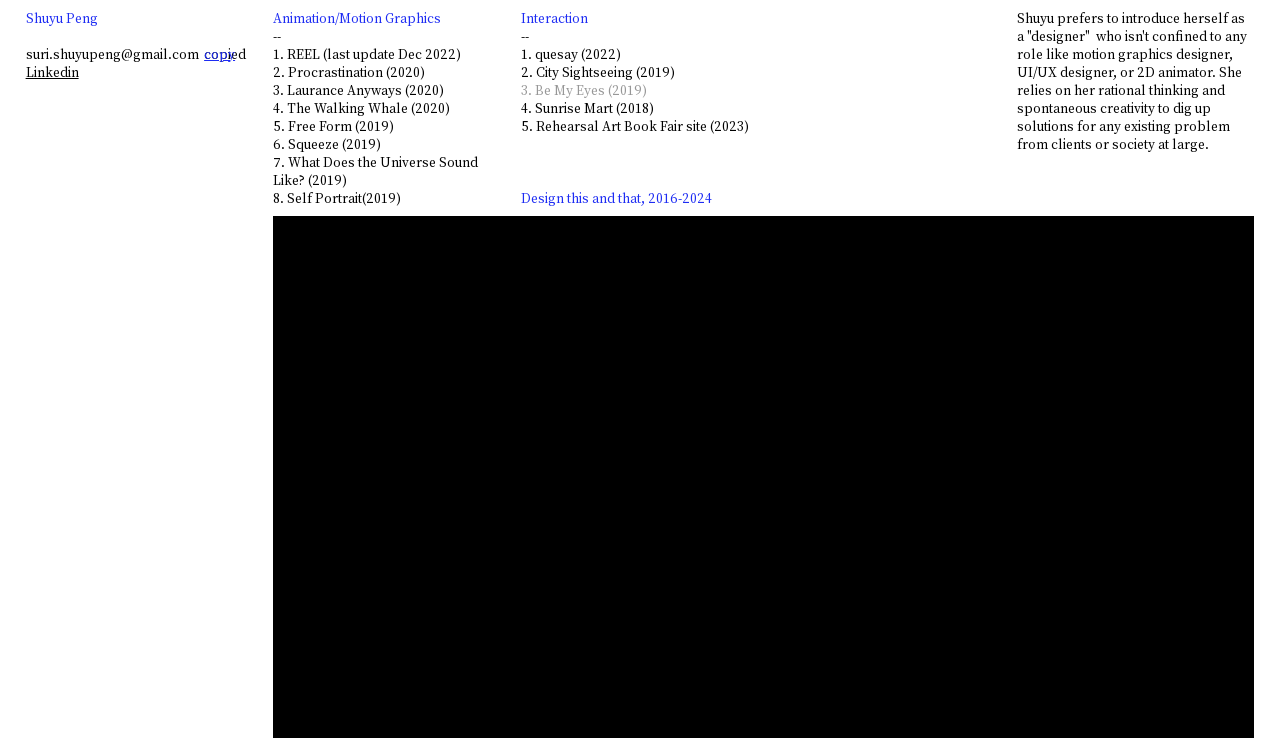What is the email address of Shuyu Peng?
Look at the screenshot and respond with a single word or phrase.

suri.shuyupeng@gmail.com